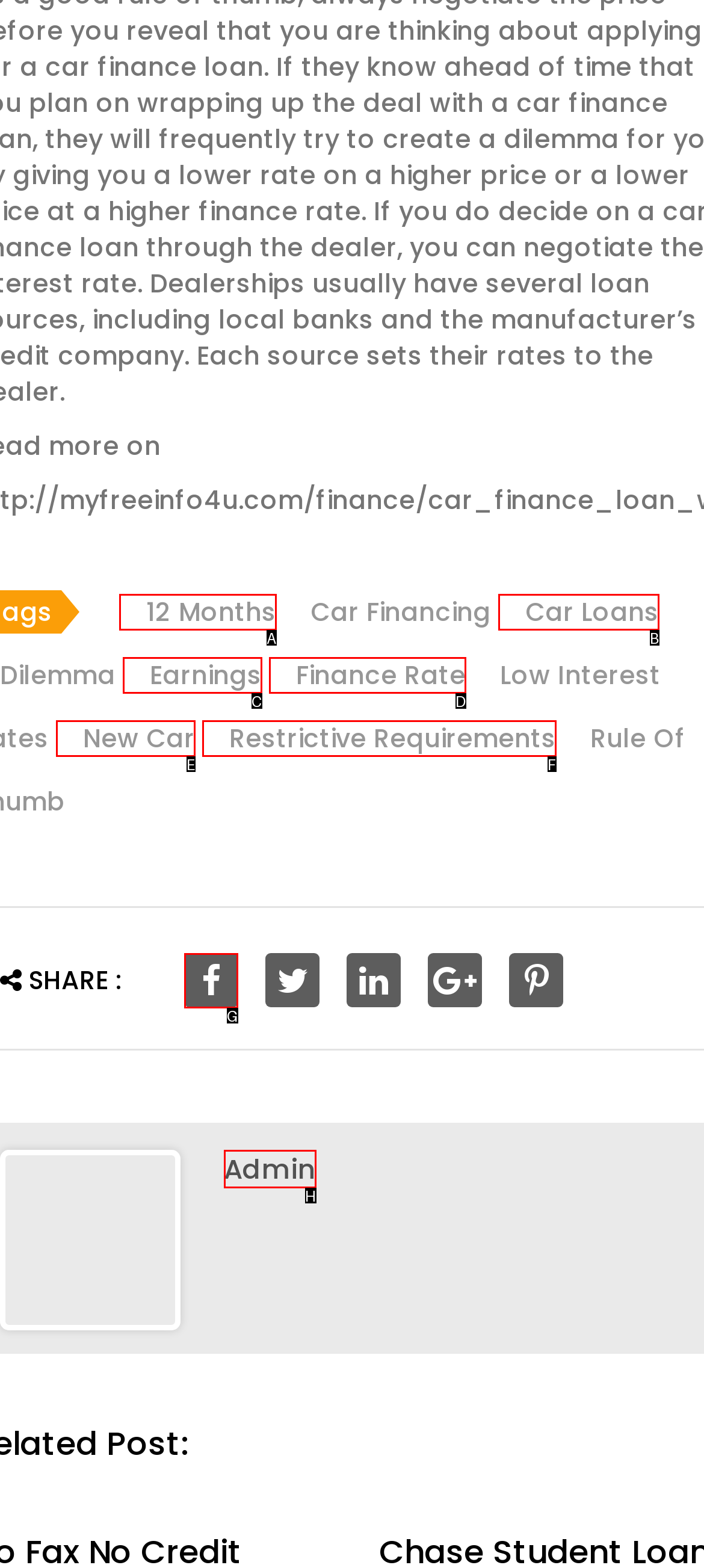Choose the correct UI element to click for this task: View the REGION GUIDES section Answer using the letter from the given choices.

None